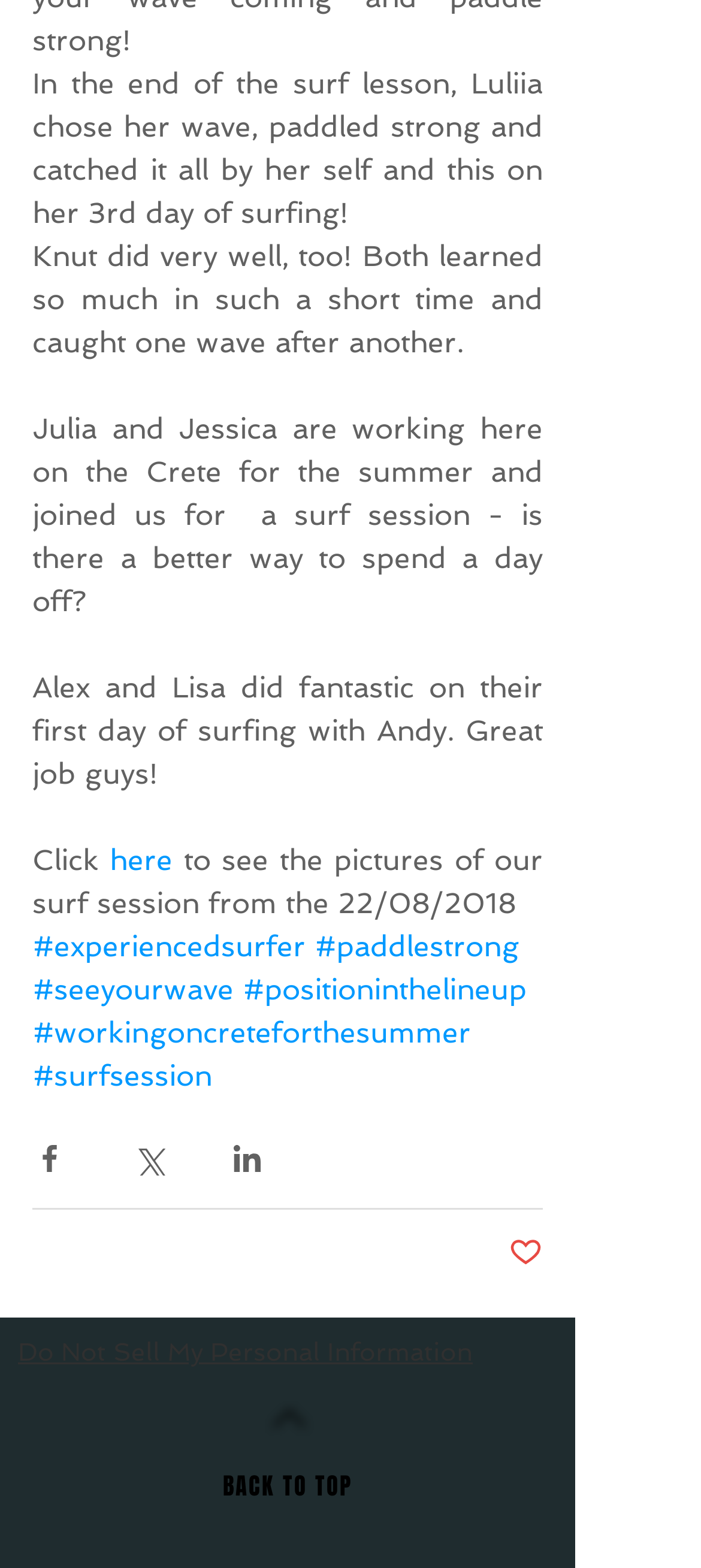Locate the bounding box coordinates of the clickable region to complete the following instruction: "Click to go back to top."

[0.051, 0.937, 0.769, 0.96]